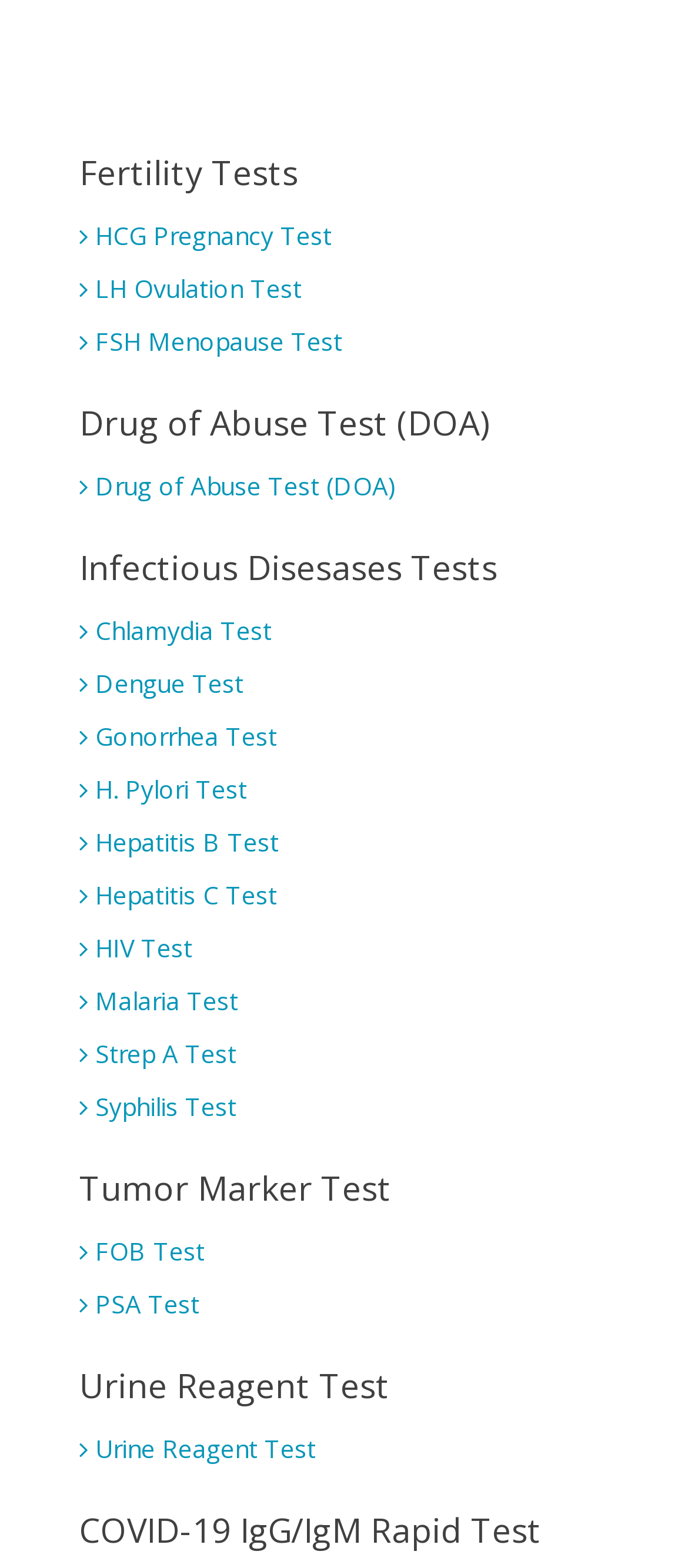Respond concisely with one word or phrase to the following query:
What is the last test listed on the webpage?

COVID-19 IgG/IgM Rapid Test